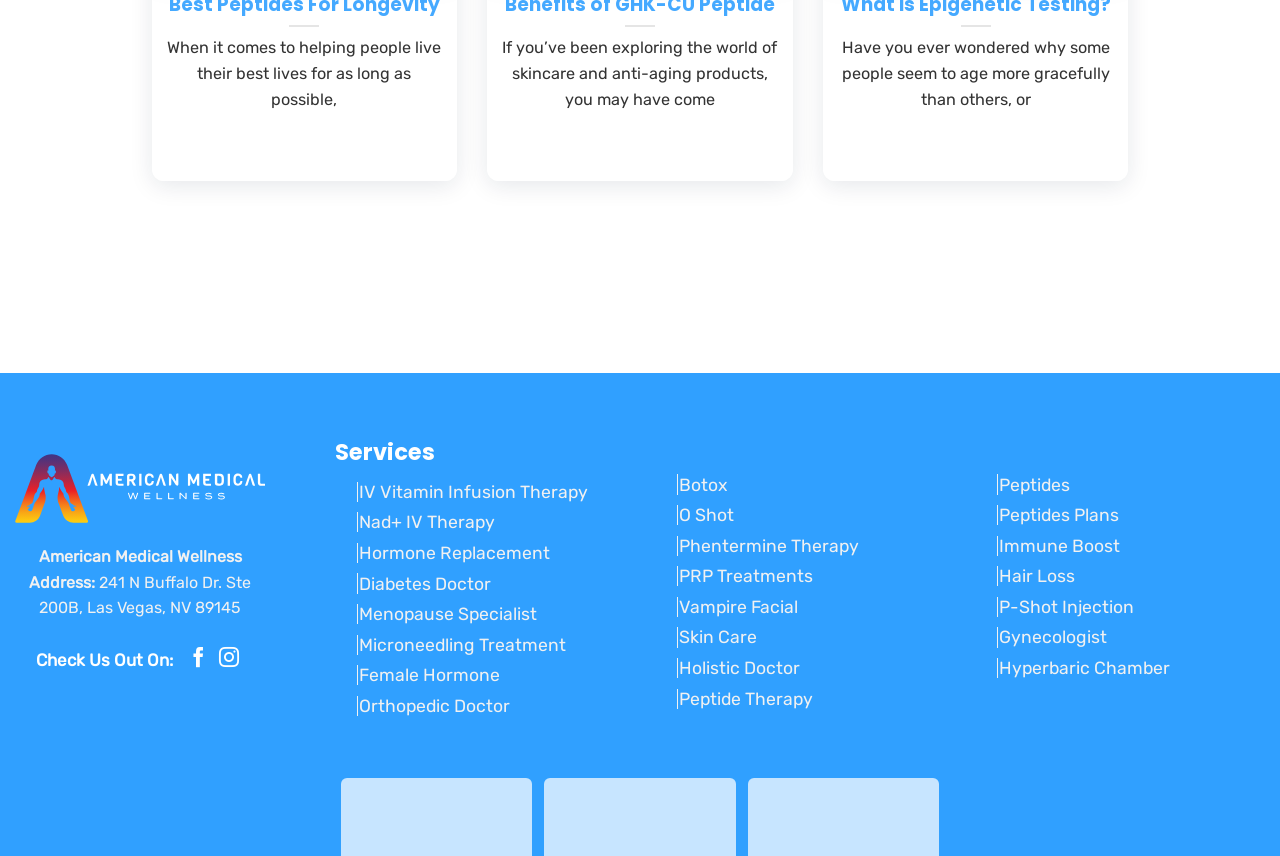Using the provided element description "IV Vitamin Infusion Therapy", determine the bounding box coordinates of the UI element.

[0.277, 0.567, 0.446, 0.591]